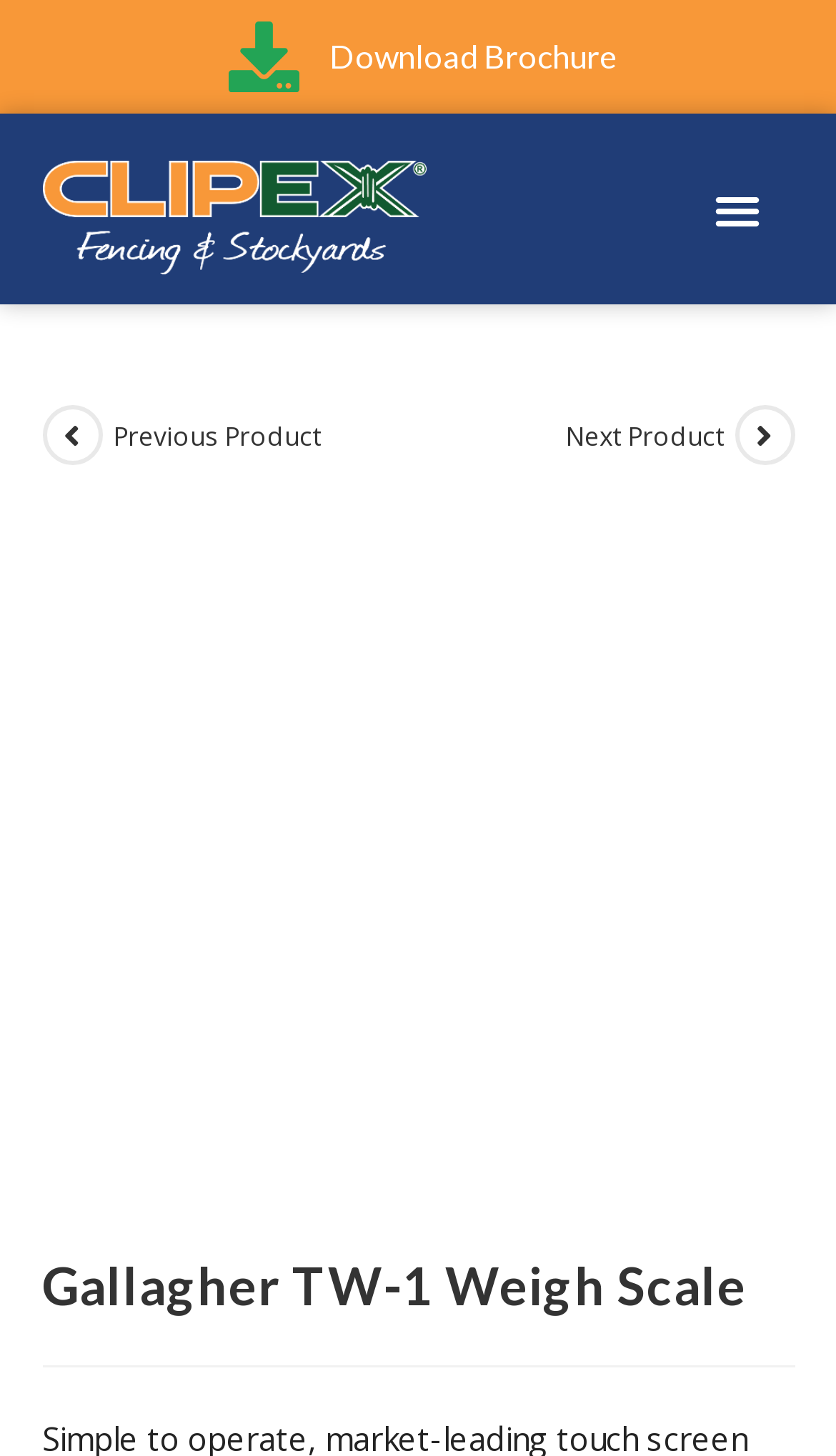From the webpage screenshot, predict the bounding box of the UI element that matches this description: "Menu".

[0.84, 0.119, 0.924, 0.168]